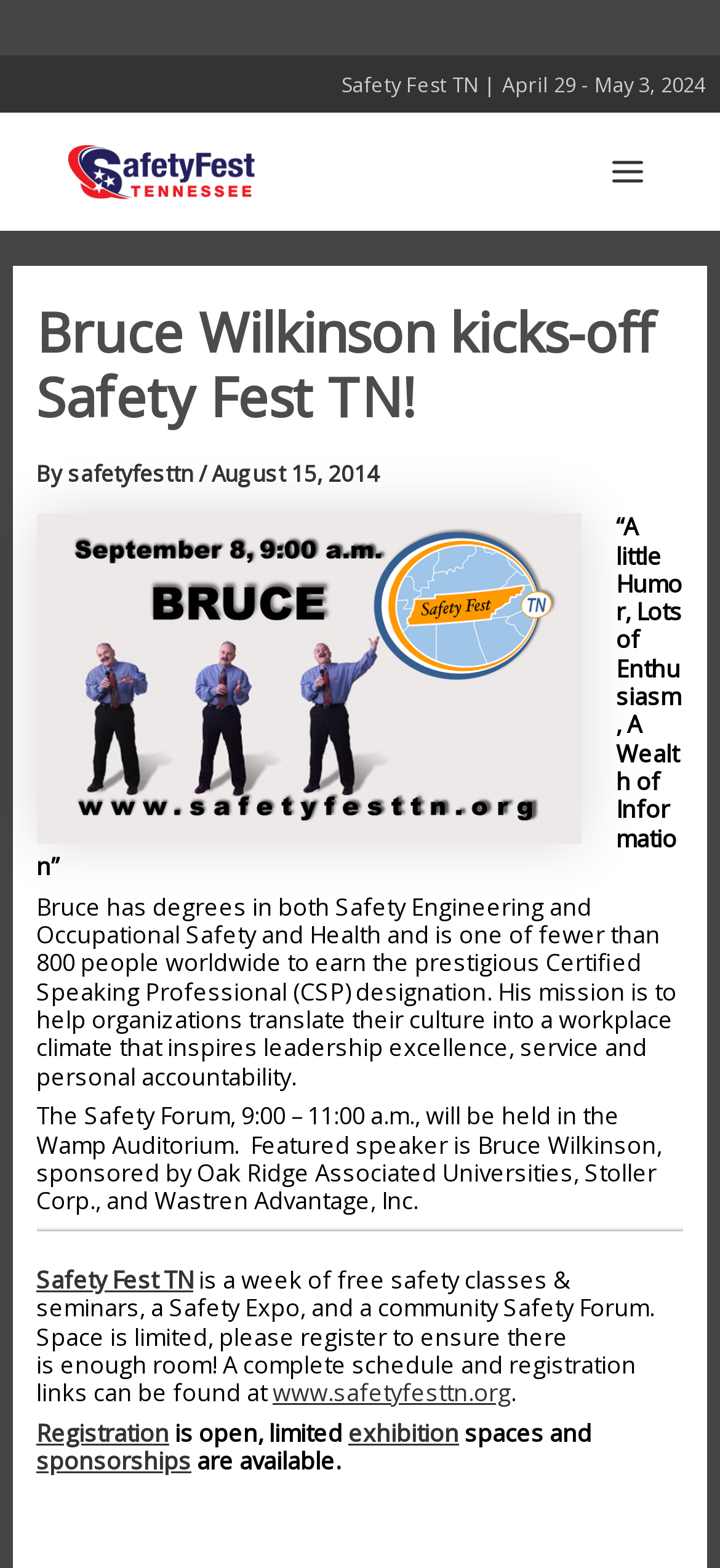What is the name of the organization that sponsored Bruce Wilkinson?
Using the image as a reference, give a one-word or short phrase answer.

Oak Ridge Associated Universities